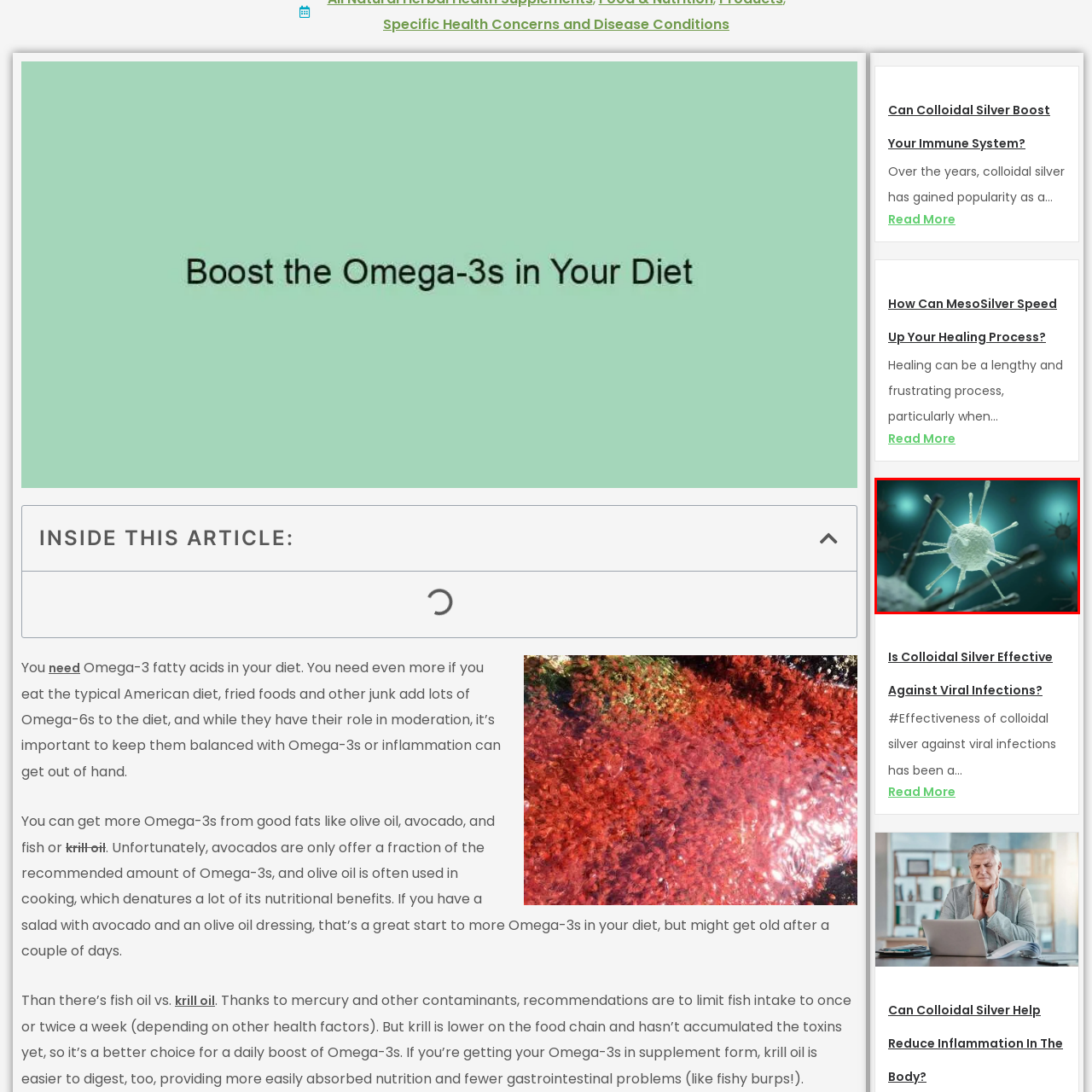What protrude from the virus's body?
Please interpret the image highlighted by the red bounding box and offer a detailed explanation based on what you observe visually.

The virus is rendered with a clear, spherical body and protruding spikes, which are typical features of many viruses. The spikes are a distinctive characteristic of the virus, making it easily identifiable.